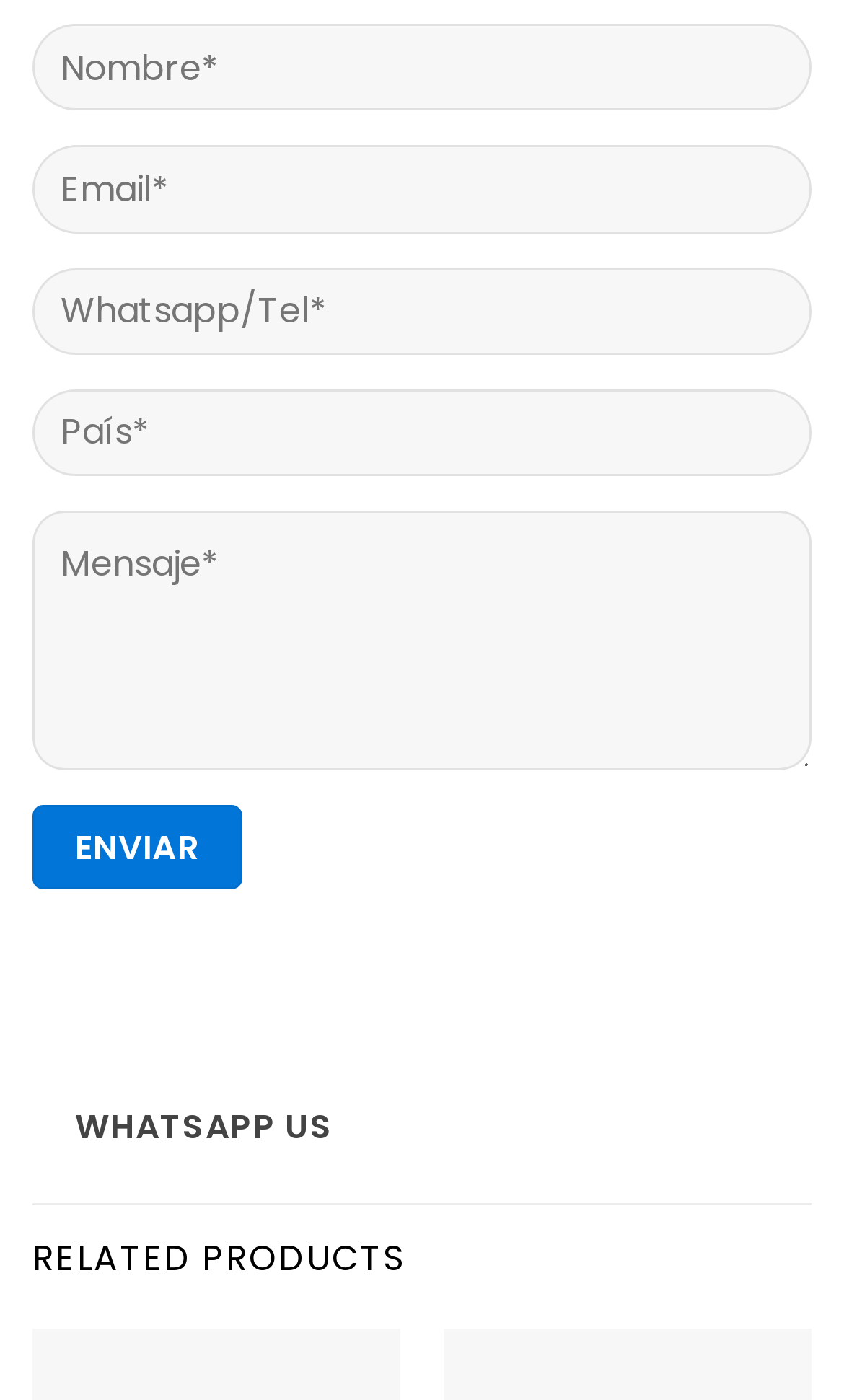Extract the bounding box coordinates of the UI element described: "decreasing male libido supplements". Provide the coordinates in the format [left, top, right, bottom] with values ranging from 0 to 1.

None